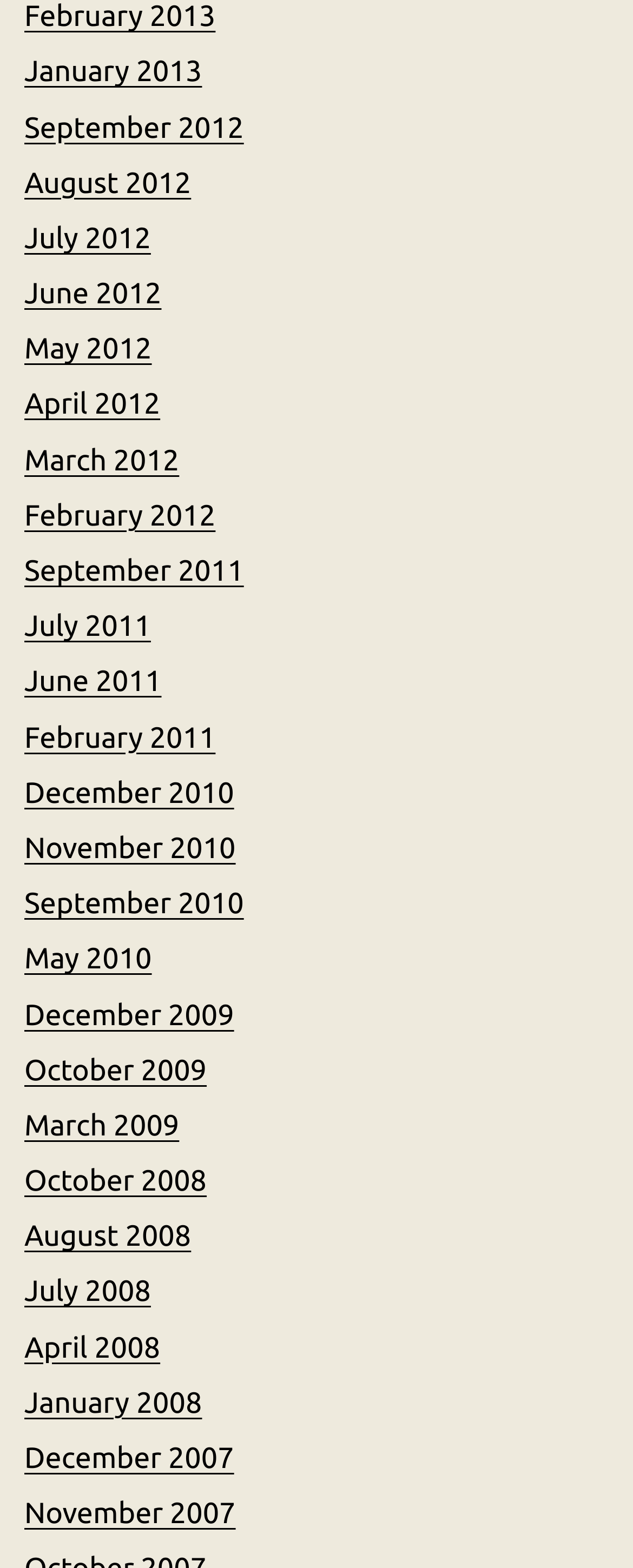Please use the details from the image to answer the following question comprehensively:
How many years are represented on this webpage?

I looked at the links on the webpage and found that there are 6 years represented, namely 2007, 2008, 2009, 2010, 2011, 2012, and 2013.